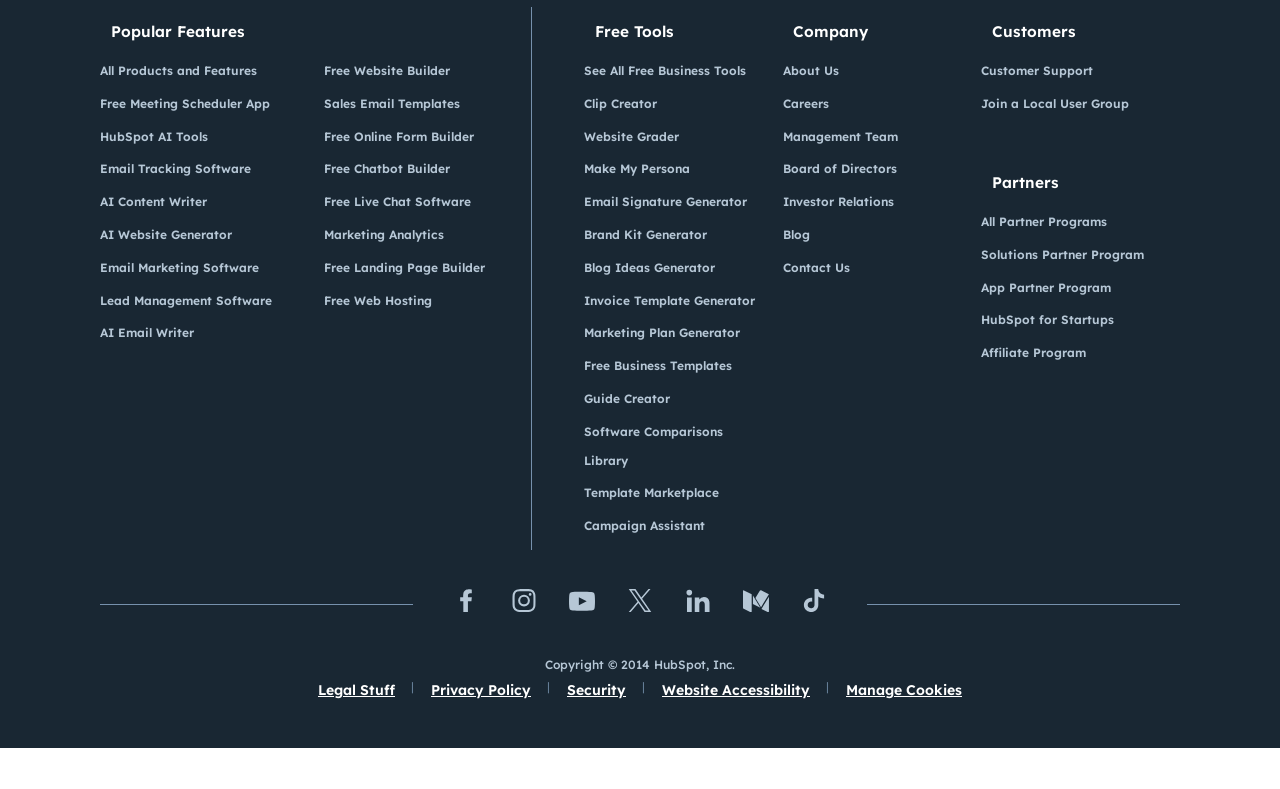Locate the bounding box coordinates of the clickable region necessary to complete the following instruction: "Explore All Products and Features". Provide the coordinates in the format of four float numbers between 0 and 1, i.e., [left, top, right, bottom].

[0.078, 0.108, 0.228, 0.149]